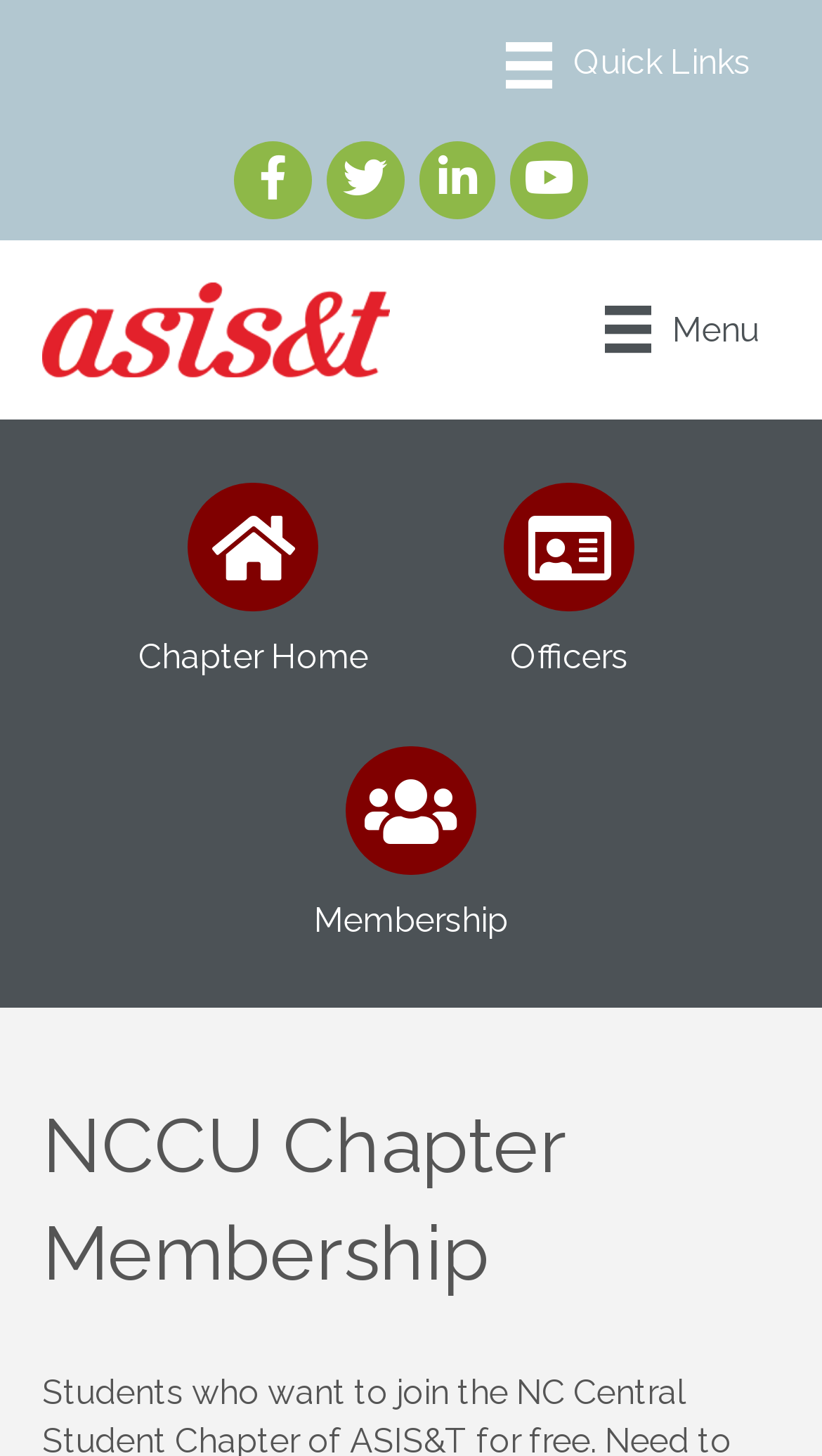Provide a one-word or one-phrase answer to the question:
What is the logo on the top left corner?

ASIS&T Logo